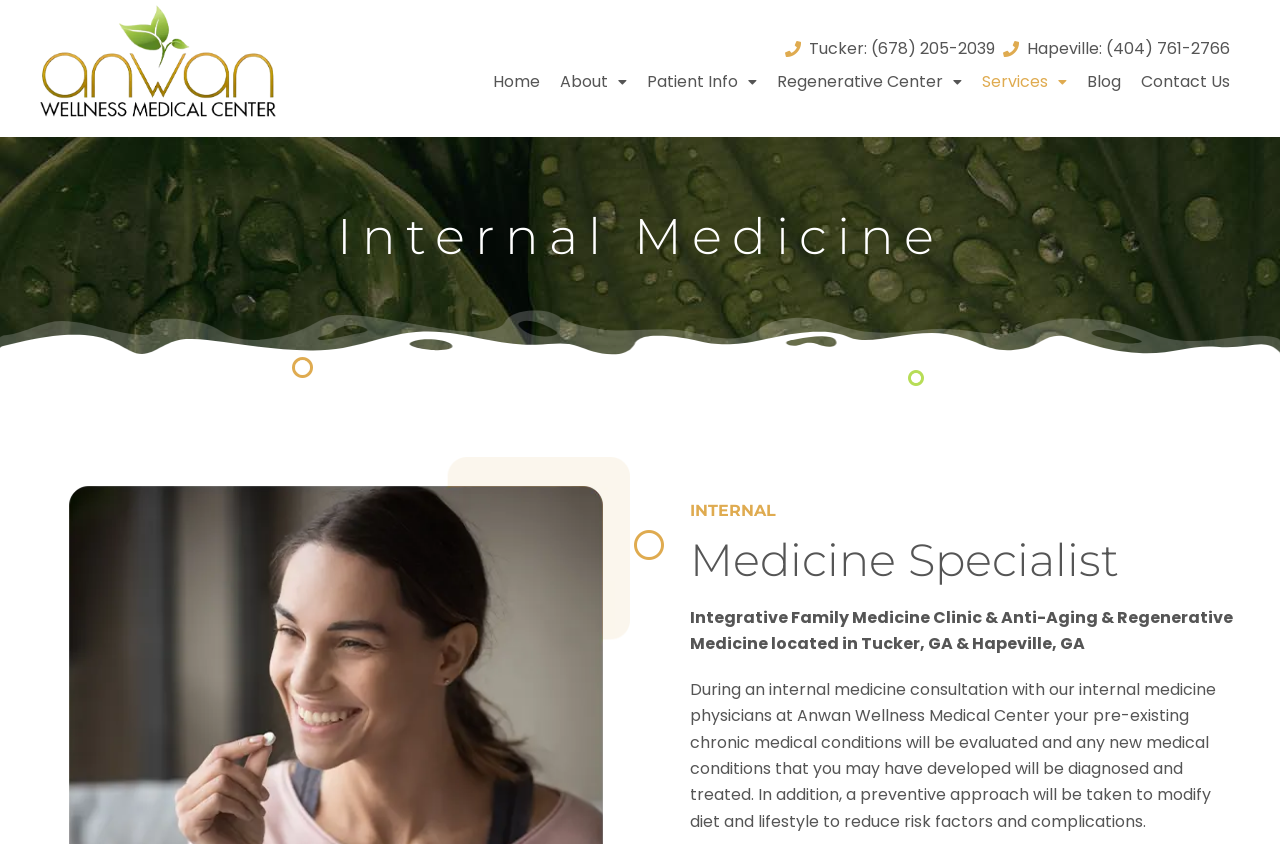Provide an in-depth description of the elements and layout of the webpage.

The webpage is about ANWAN Wellness Medical Center, a trusted internal medicine specialist in Tucker and Hapeville, GA. At the top left corner, there is an Anwan Logo Brown image, which is also a link. Below the logo, there are two phone number links, one for Tucker and one for Hapeville, located side by side.

The main navigation menu is located at the top center of the page, consisting of six links: Home, About, Patient Info, Regenerative Center, Services, and Blog, followed by a Contact Us link at the far right. Each menu item has a dropdown toggle icon.

Below the navigation menu, there is a large heading "Internal Medicine" at the top left, followed by an even larger heading "INTERNAL Medicine Specialist" at the center of the page. 

The main content of the page is a paragraph of text that describes the services provided by the internal medicine physicians at Anwan Wellness Medical Center. The text explains that during a consultation, pre-existing chronic medical conditions will be evaluated, new medical conditions will be diagnosed and treated, and a preventive approach will be taken to modify diet and lifestyle to reduce risk factors and complications. This text is located below the headings, spanning almost the entire width of the page.